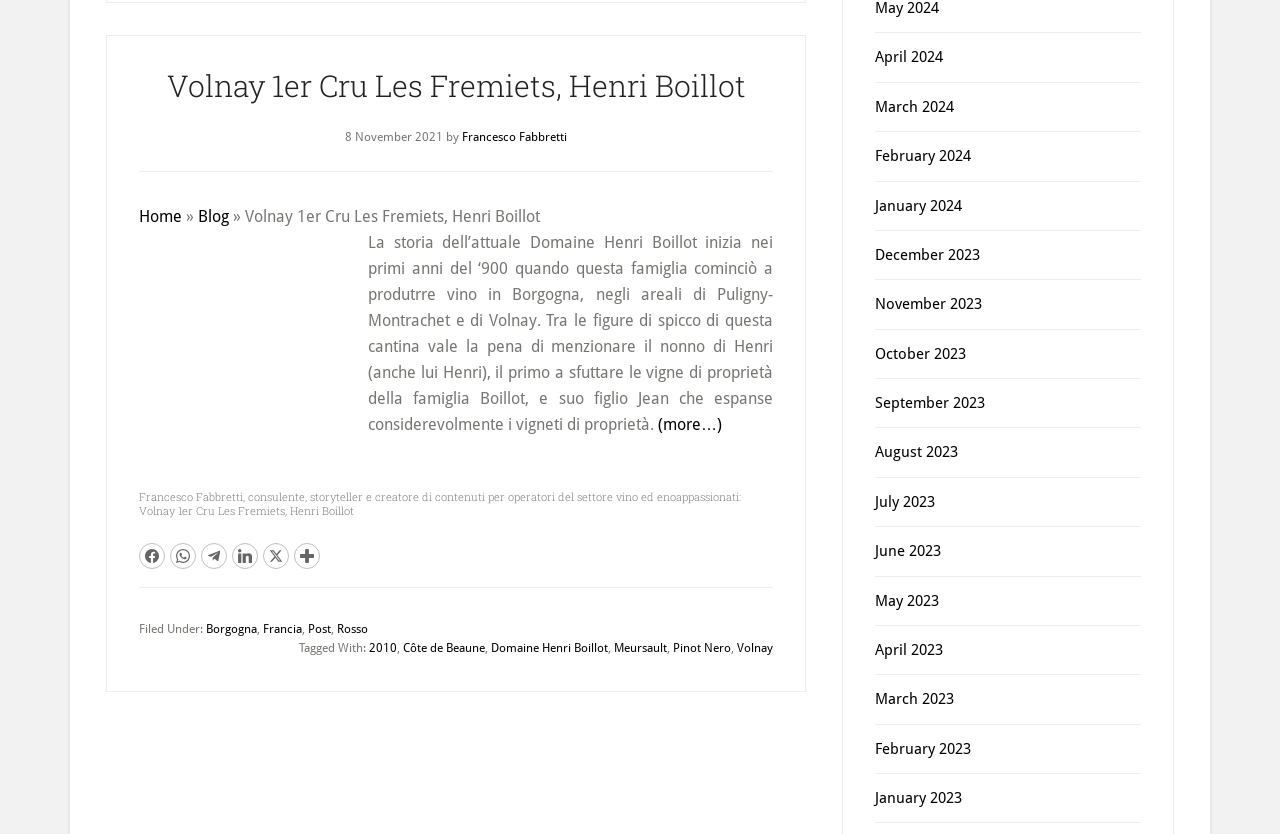Identify the bounding box coordinates of the element to click to follow this instruction: 'Click on the 'Home' link'. Ensure the coordinates are four float values between 0 and 1, provided as [left, top, right, bottom].

[0.109, 0.249, 0.142, 0.271]